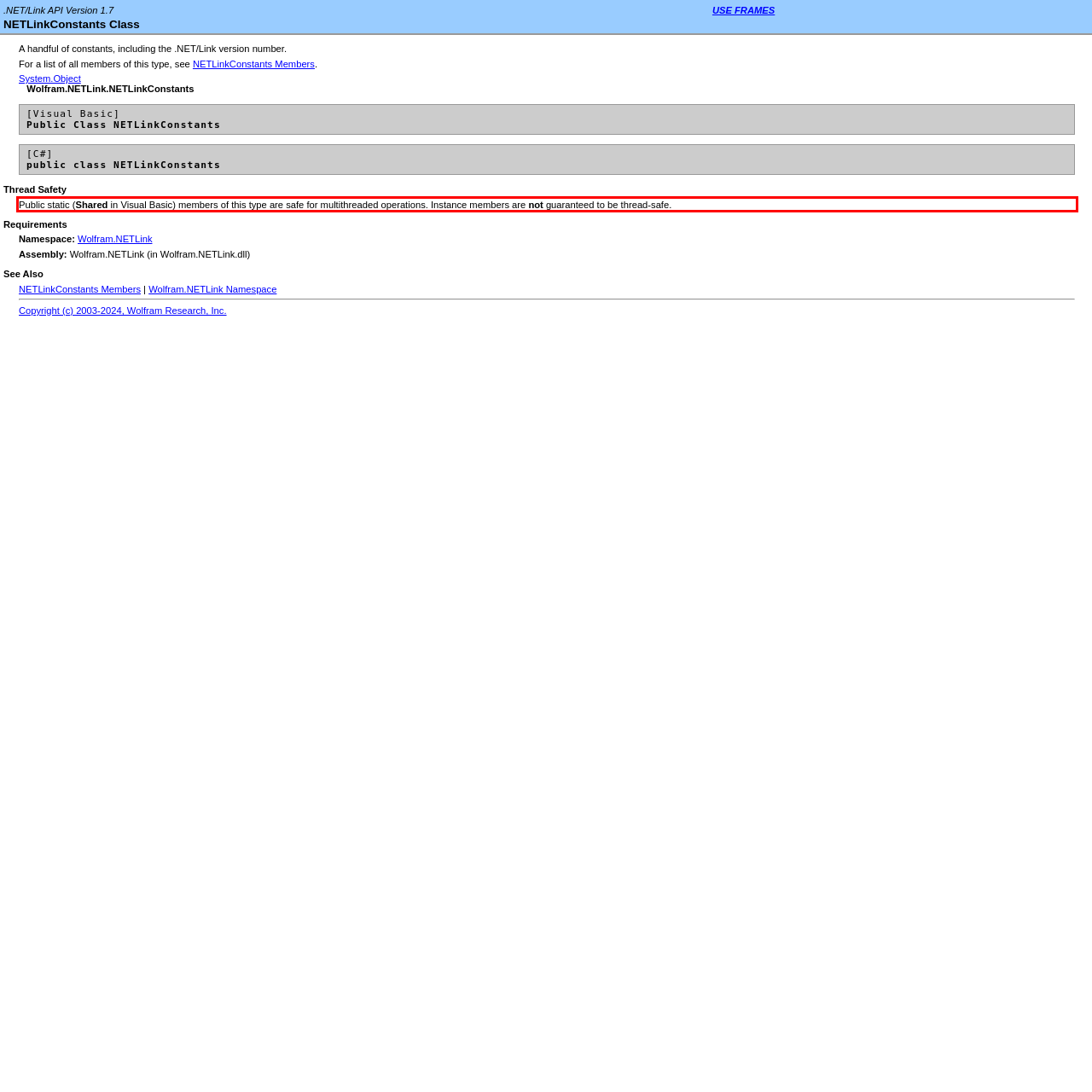Given the screenshot of the webpage, identify the red bounding box, and recognize the text content inside that red bounding box.

Public static (Shared in Visual Basic) members of this type are safe for multithreaded operations. Instance members are not guaranteed to be thread-safe.